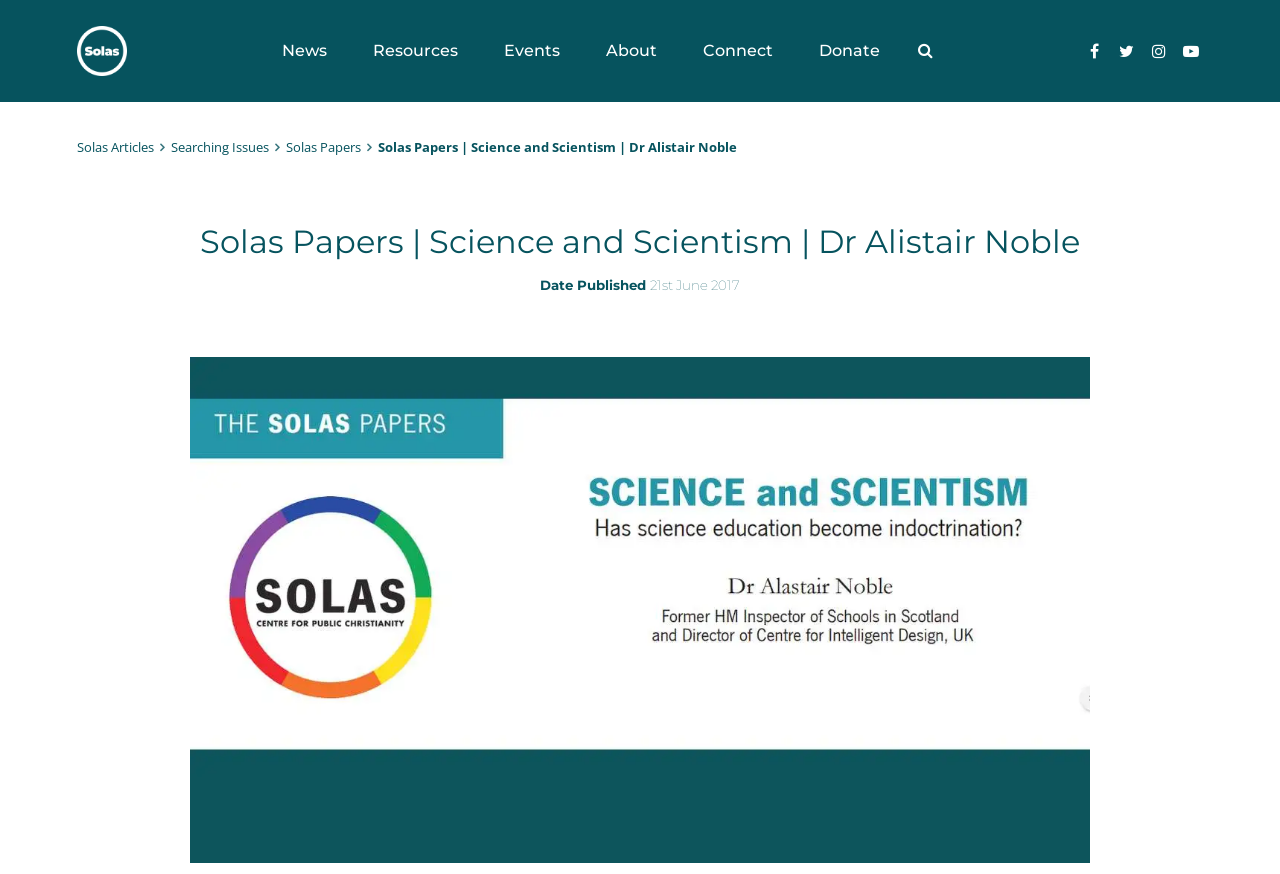Craft a detailed narrative of the webpage's structure and content.

The webpage appears to be an article page from the Solas website, with a focus on Dr. Alistair Noble's paper on science education. At the top left, there is a link to the homepage, followed by a navigation menu with links to "News", "Resources", "Events", "About", "Connect", and "Donate". 

To the right of the navigation menu, there are social media links to Facebook, Twitter, Instagram, and YouTube. Below the navigation menu, there are three links: "Solas Articles", "Searching Issues", and "Solas Papers", which are likely categories or sections of the website.

The main content of the page is a heading that reads "Solas Papers | Science and Scientism | Dr Alistair Noble", which is centered near the top of the page. Below the heading, there is a publication date "21st June 2017" with a timestamp. The rest of the page likely contains the article or paper by Dr. Alistair Noble, but the exact content is not specified in the accessibility tree.